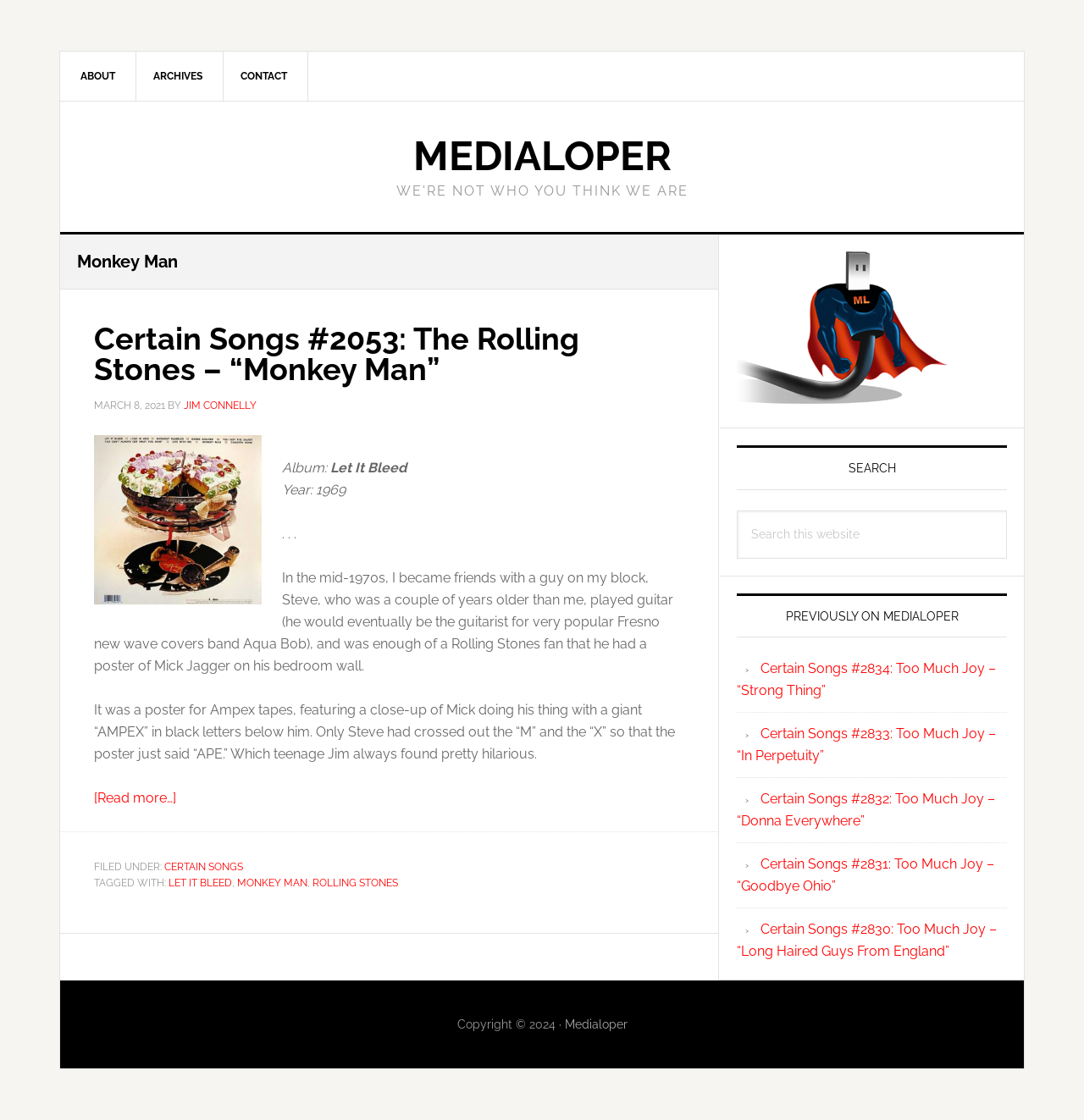Highlight the bounding box coordinates of the region I should click on to meet the following instruction: "Click on NEWS".

None